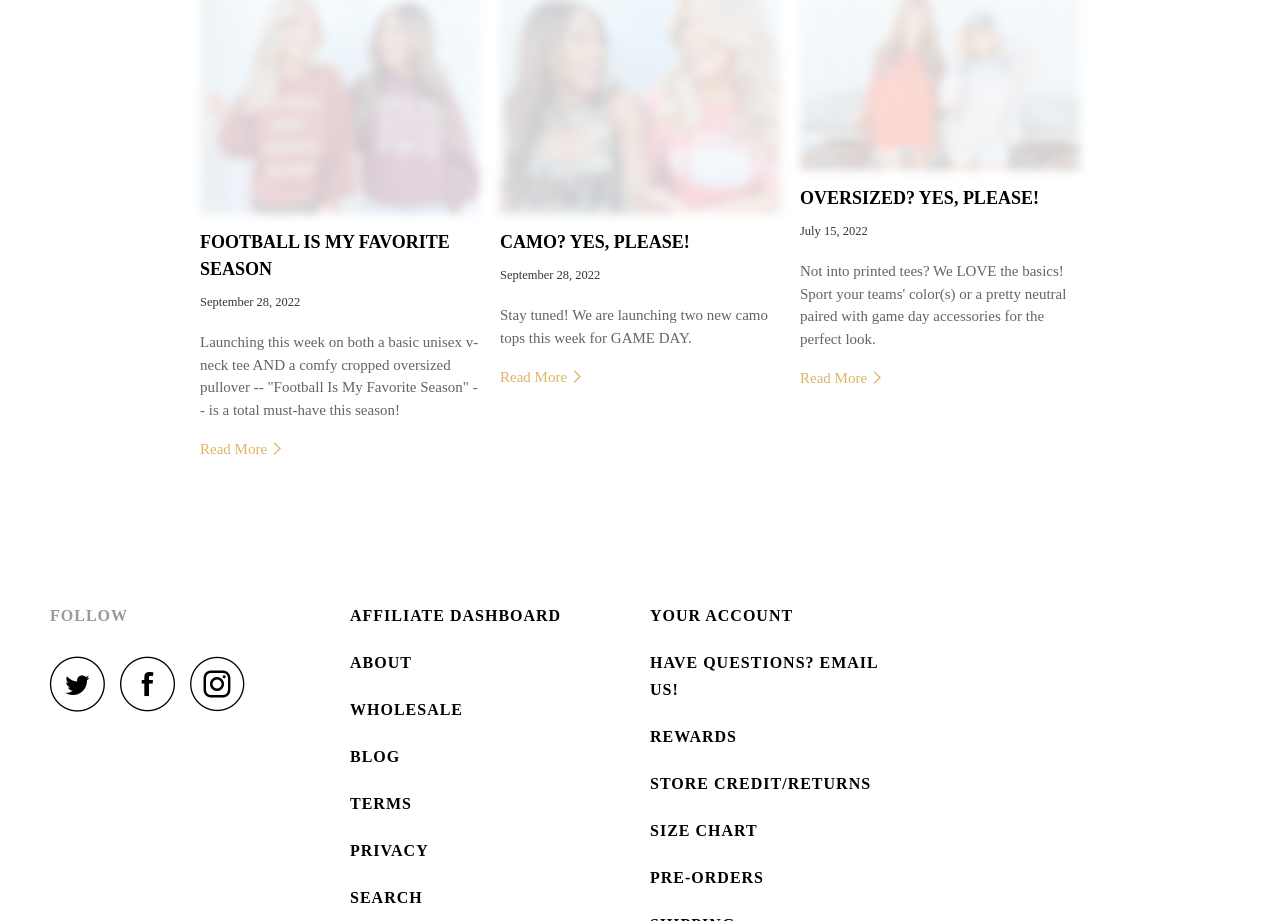Please answer the following query using a single word or phrase: 
What is the style of the third article's tops?

Oversized